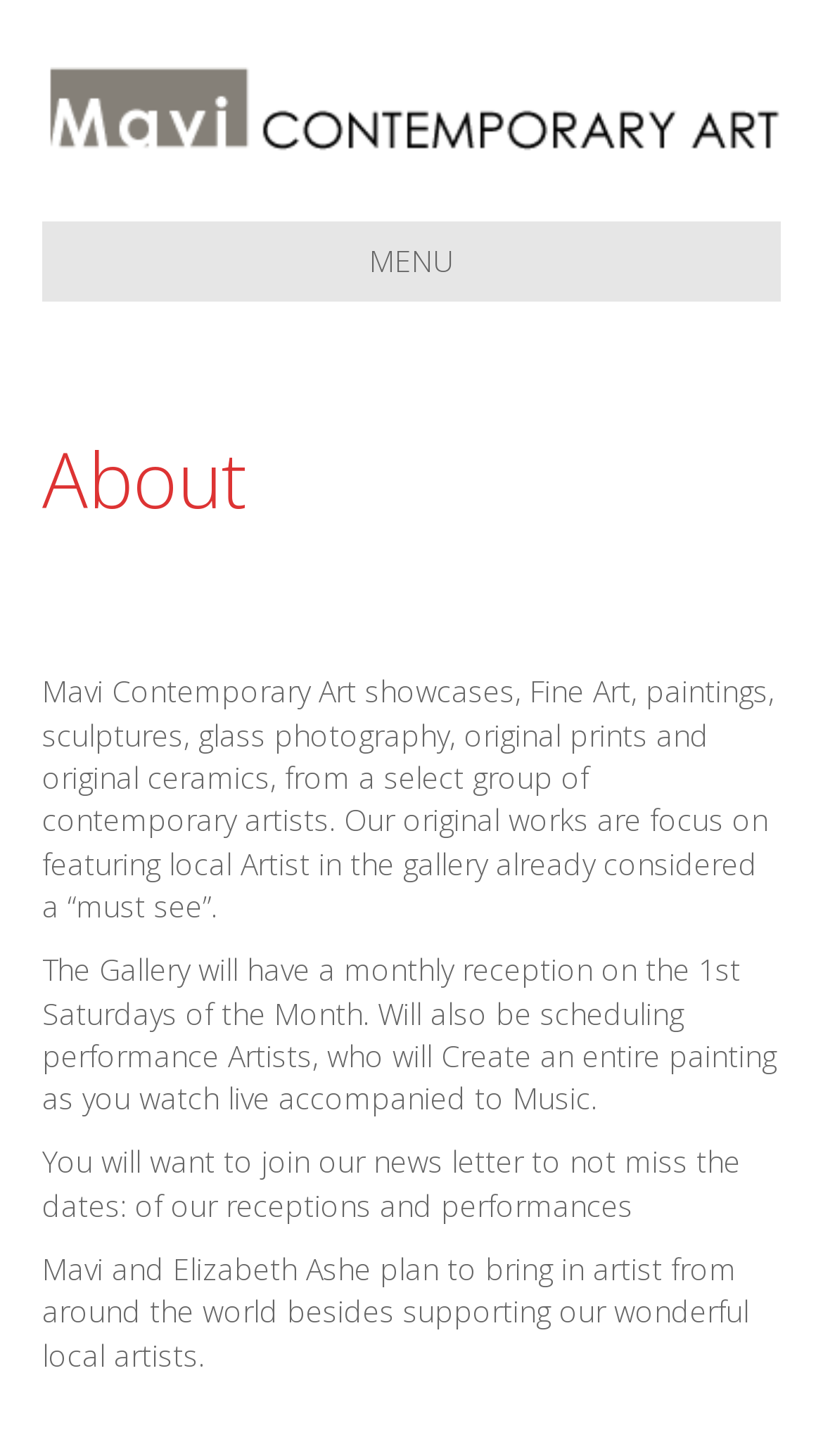Who plans to bring in artists from around the world?
Answer briefly with a single word or phrase based on the image.

Mavi and Elizabeth Ashe